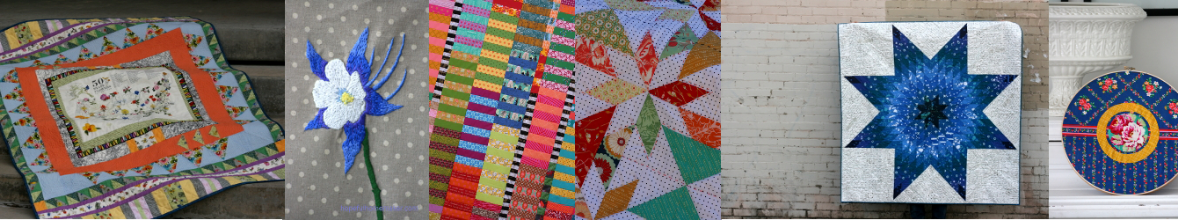Analyze the image and provide a detailed caption.

The image showcases a vibrant collection of quilting projects, highlighting the artistry and creativity behind quilt-making. On the left, a beautifully layered quilt incorporates colorful fabrics arranged in a geometric pattern, featuring playful designs and intricate stitching. Next, a striking blue flower motif stands out, created with delicate fabric and detailed textures against a soft polka-dot background, reflecting floral inspiration. The center section displays a lively patchwork made of bright strips of fabric, showcasing a rainbow of colors that evoke a sense of joy and energy. Following that, a compelling star-shaped quilt exhibits intricate piecing with a mix of bold greens, pinks, and whites, emphasizing the skillful craftsmanship involved. Finally, on the right, a circular quilt decorated with floral patterns captures attention, blending traditional and modern elements in its composition. This image encapsulates the essence of quilting, celebrating the creativity and passion of crafters dedicated to textile arts.